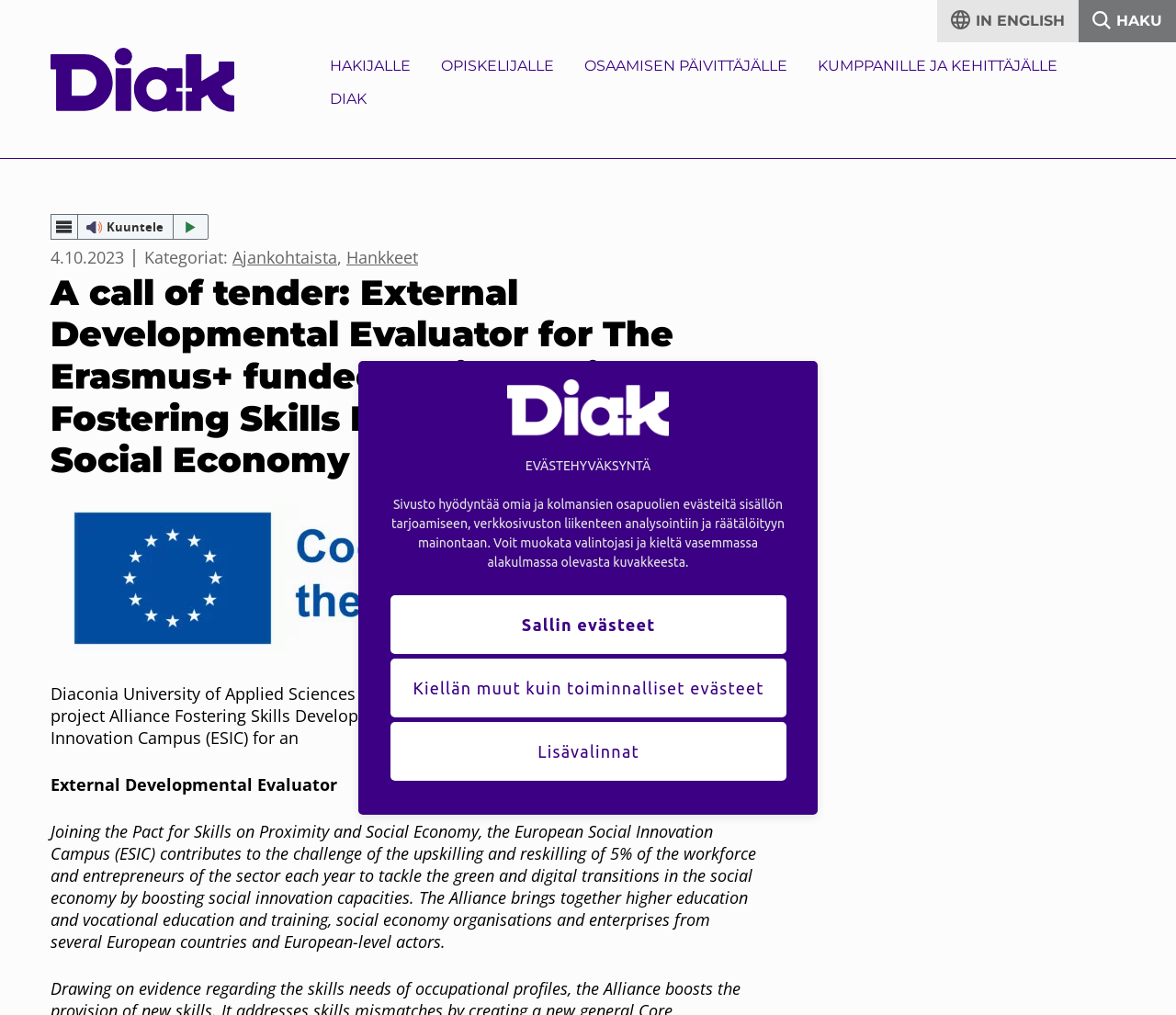Determine the bounding box coordinates of the area to click in order to meet this instruction: "Read about the project Alliance Fostering Skills Development for Social Economy".

[0.043, 0.268, 0.645, 0.474]